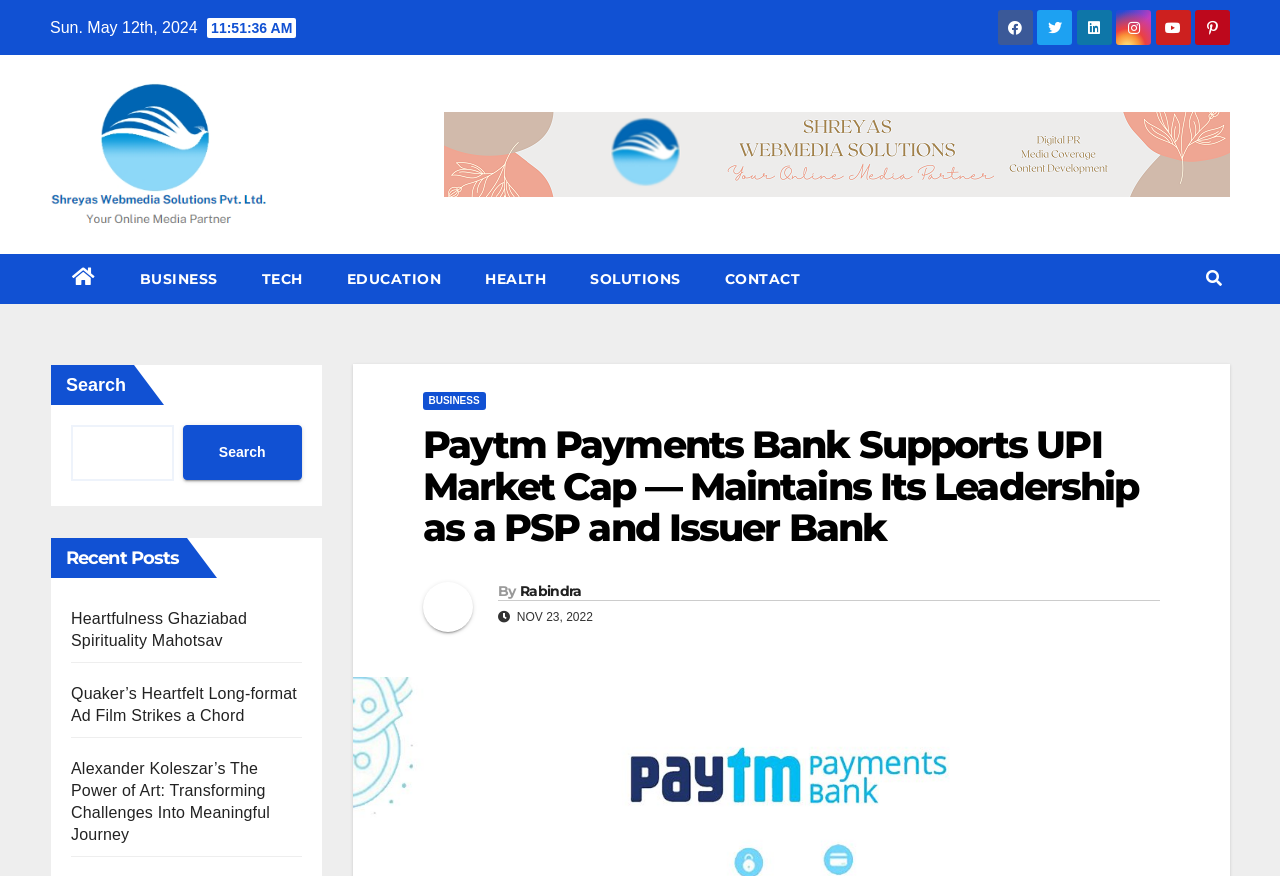Please specify the bounding box coordinates of the region to click in order to perform the following instruction: "View Shreyas Webmedia Solutions homepage".

[0.039, 0.091, 0.213, 0.261]